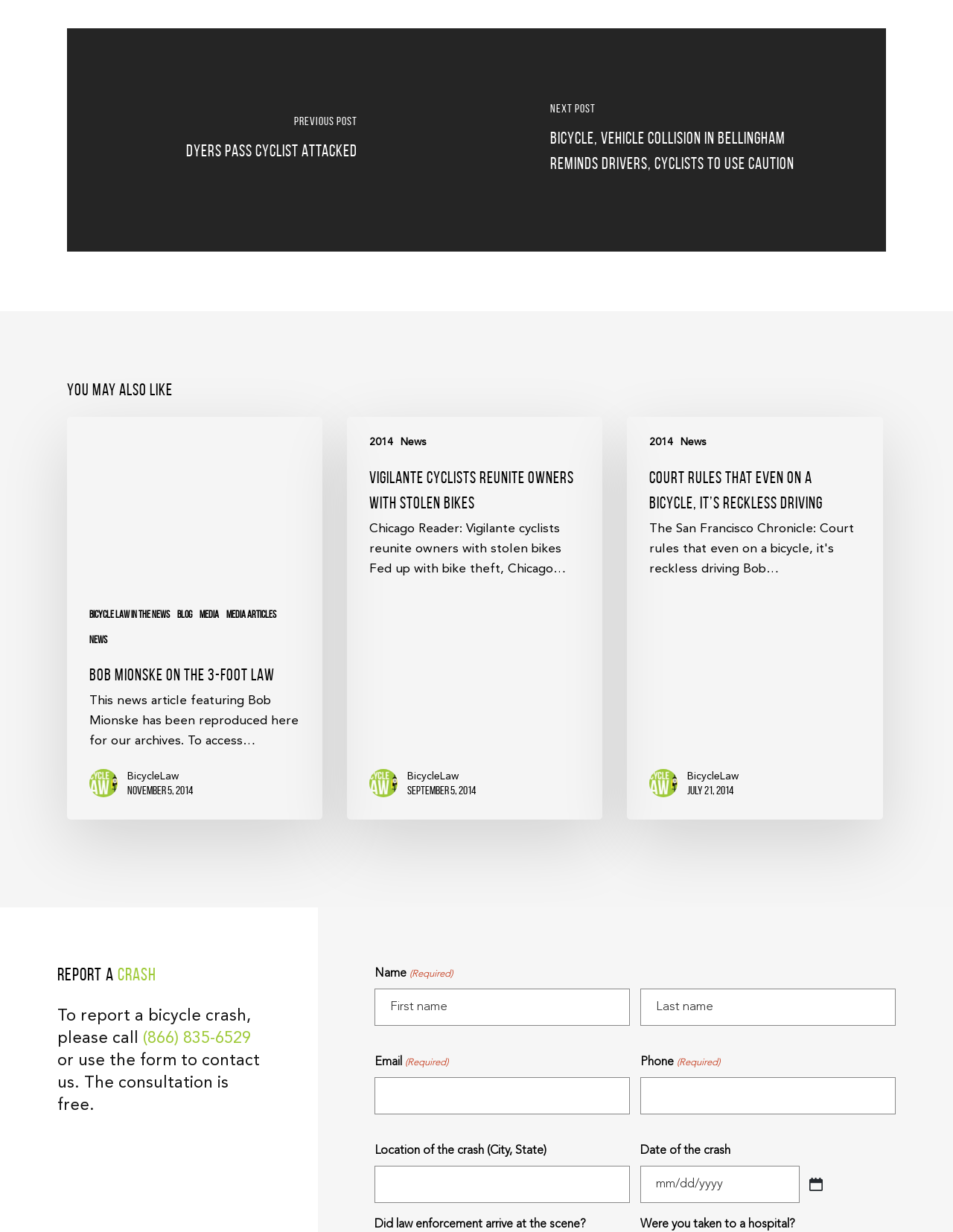What type of law is discussed on this webpage?
Answer the question based on the image using a single word or a brief phrase.

Bicycle Law